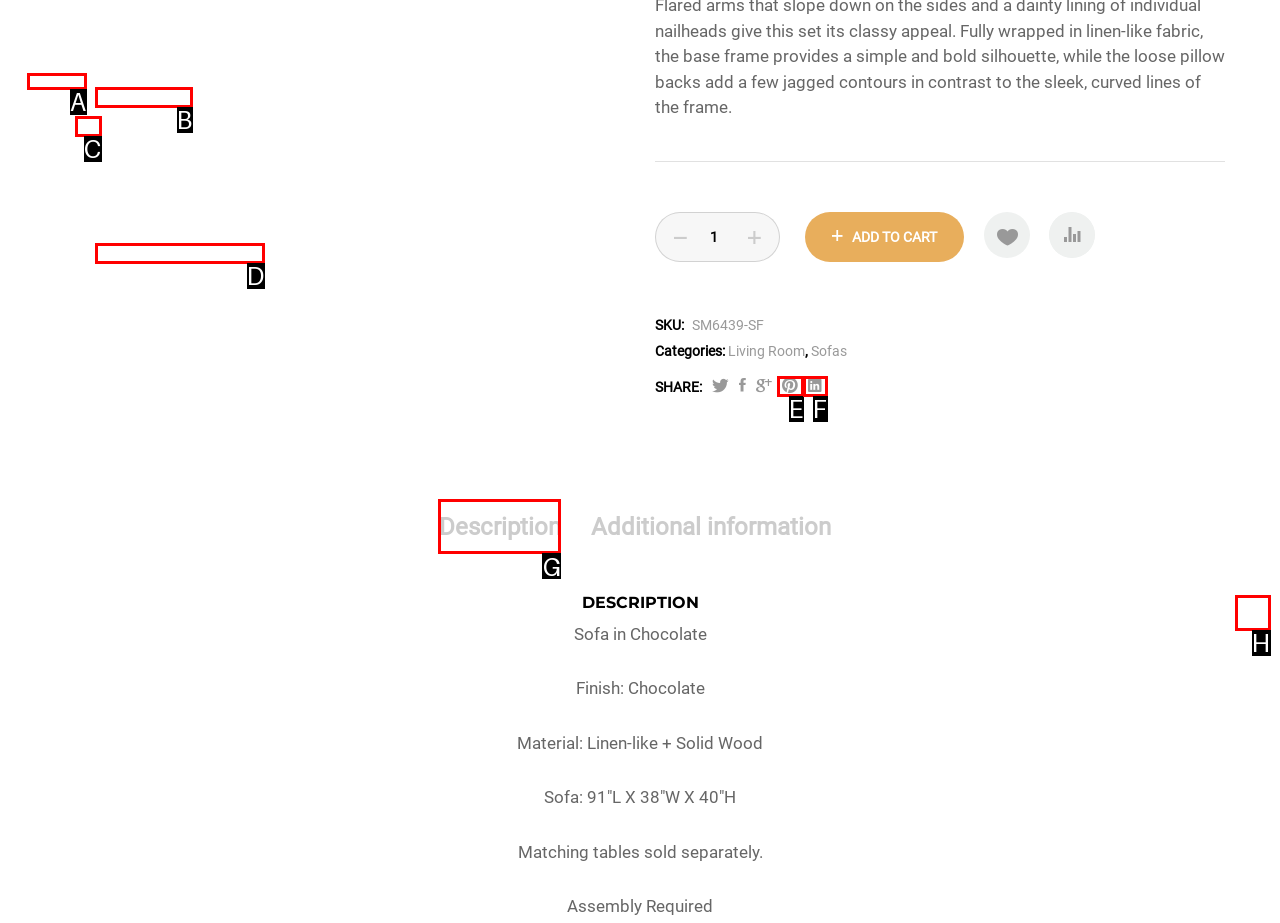From the given choices, indicate the option that best matches: Vanities
State the letter of the chosen option directly.

A